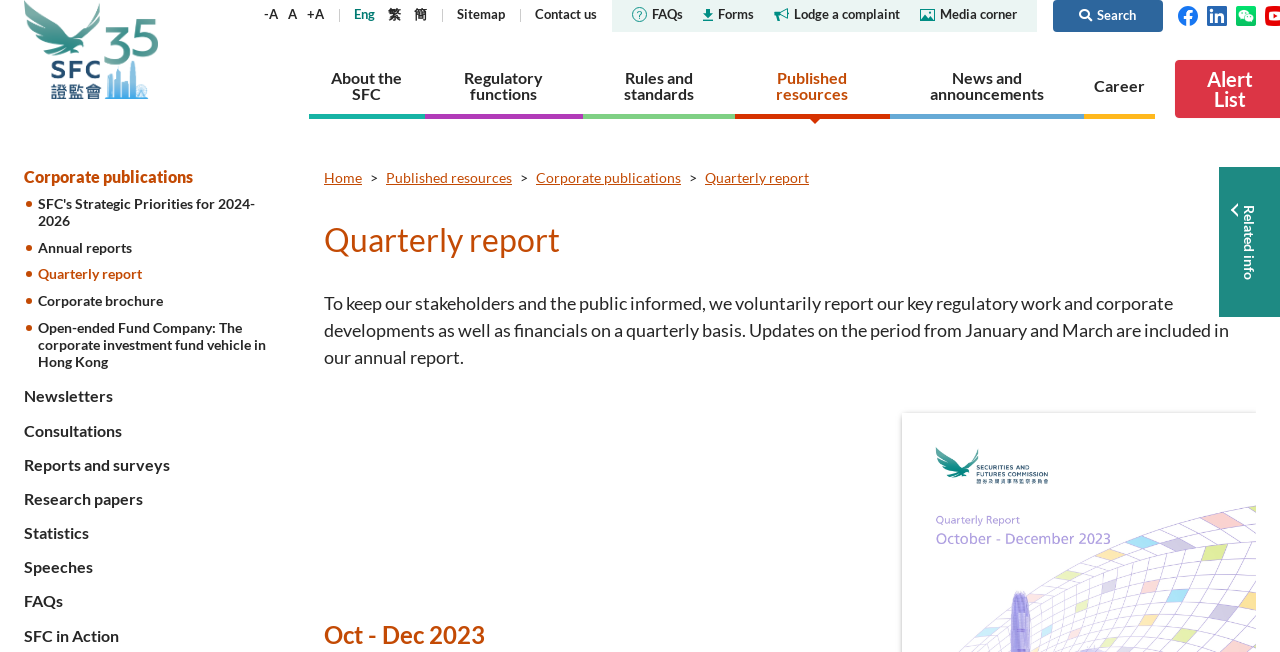Identify the bounding box coordinates of the region that needs to be clicked to carry out this instruction: "View About the SFC". Provide these coordinates as four float numbers ranging from 0 to 1, i.e., [left, top, right, bottom].

[0.019, 0.23, 0.178, 0.29]